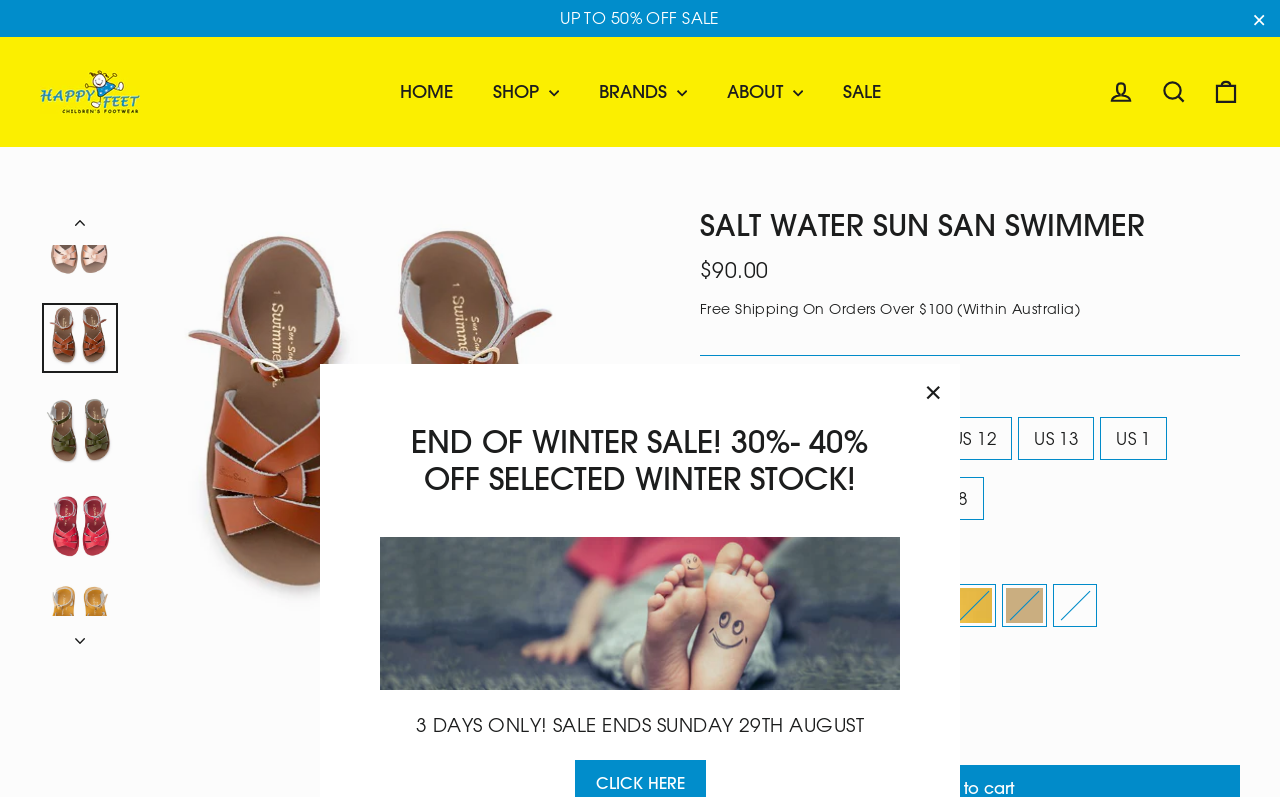How much does the product cost?
From the details in the image, answer the question comprehensively.

I found the price of the product by looking at the StaticText element with the text '$90.00' which is located below the product name and description.